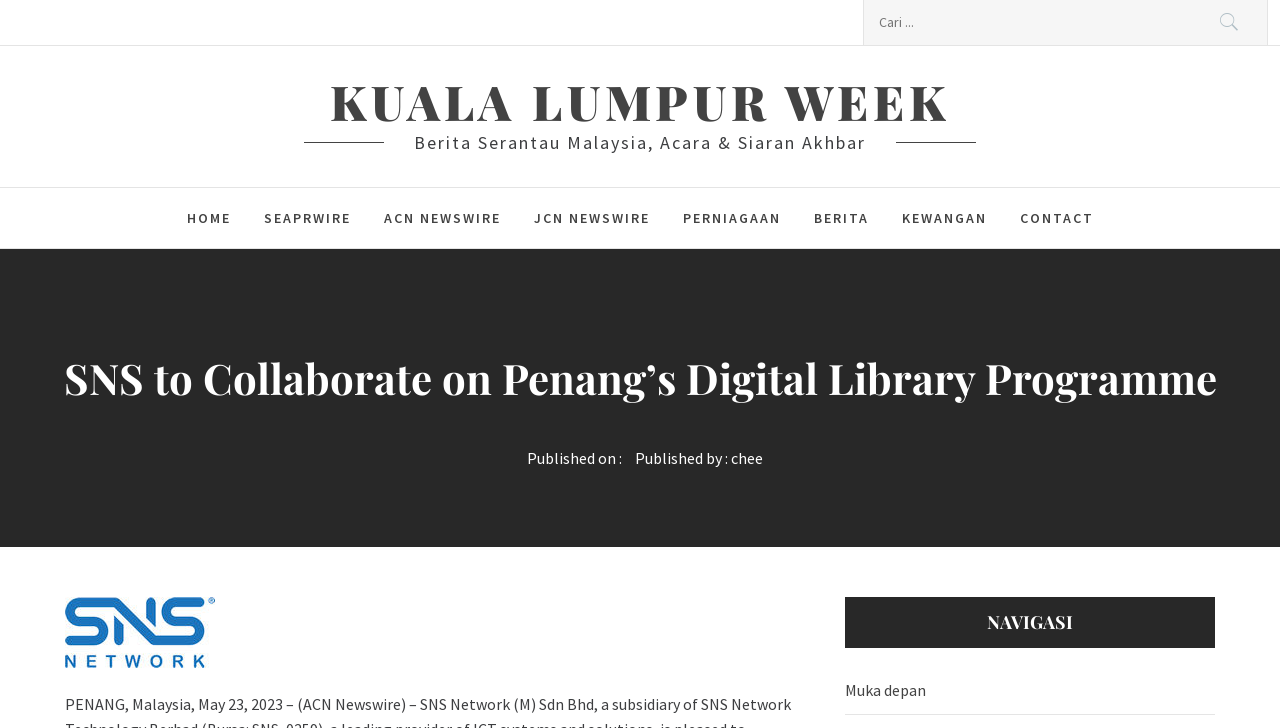How many columns are there in the webpage layout?
Refer to the image and give a detailed answer to the query.

The webpage layout appears to have a single column structure, with all the elements stacked vertically from top to bottom.